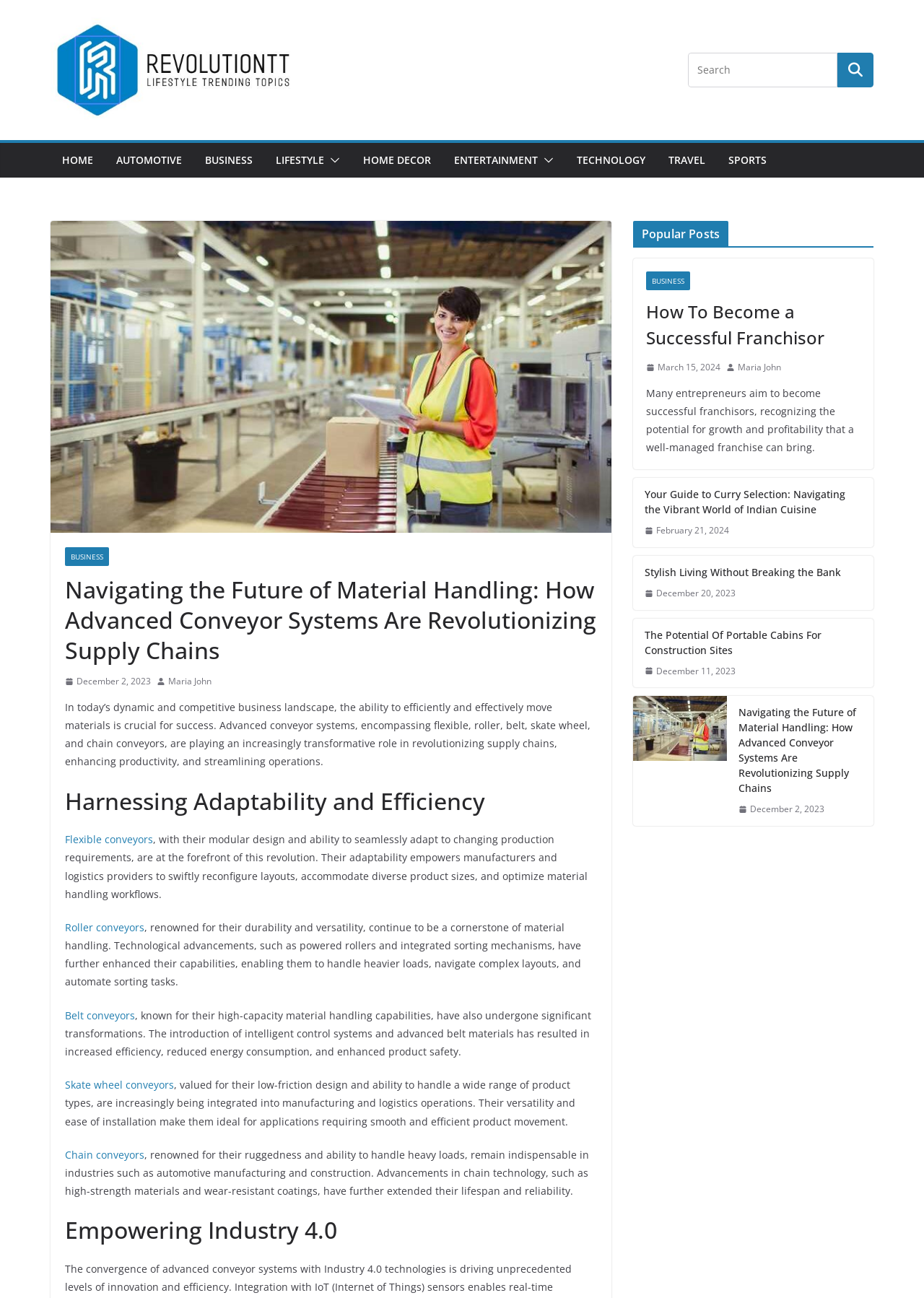Identify the title of the webpage and provide its text content.

Navigating the Future of Material Handling: How Advanced Conveyor Systems Are Revolutionizing Supply Chains